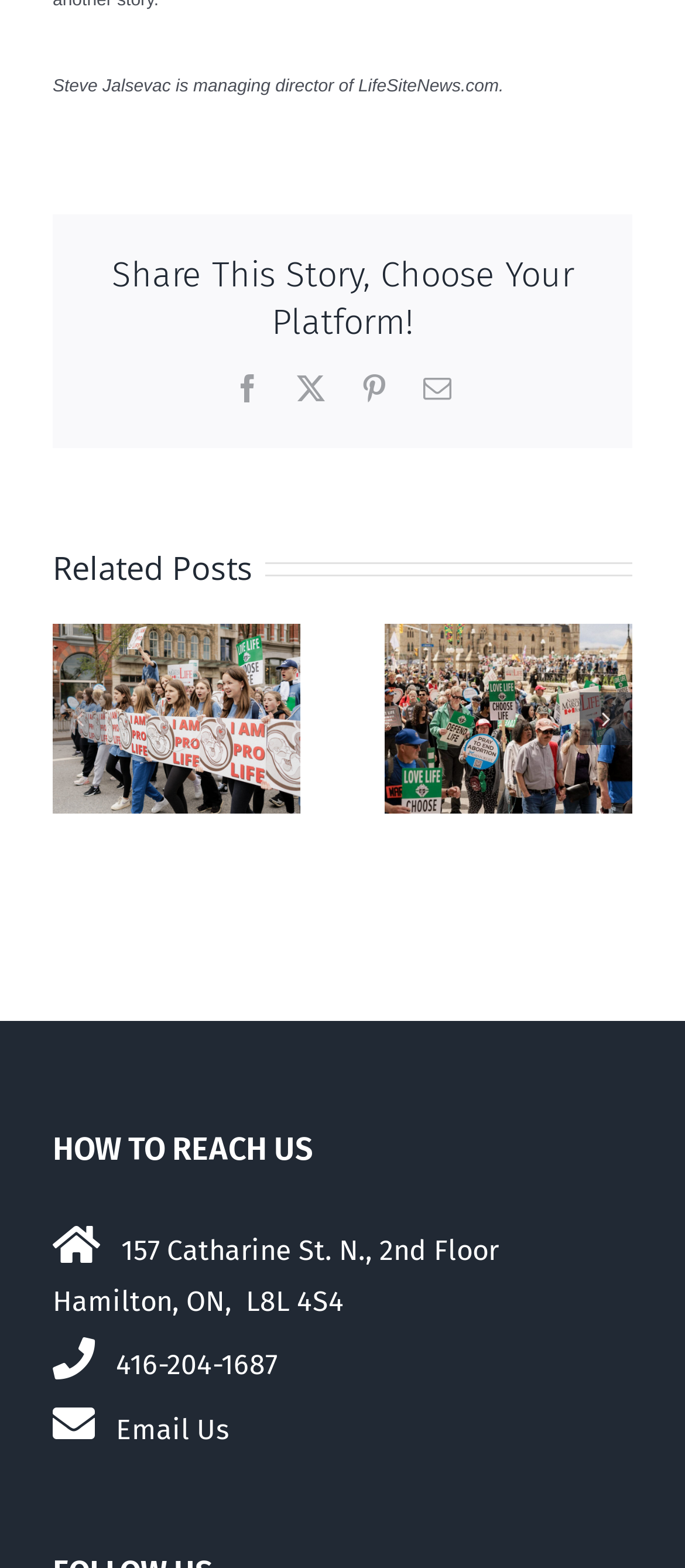How many social media platforms are available to share the story?
Please analyze the image and answer the question with as much detail as possible.

The answer can be found by counting the number of link elements with social media icons, namely Facebook, X, Pinterest, and Email, located below the heading 'Share This Story, Choose Your Platform!'.